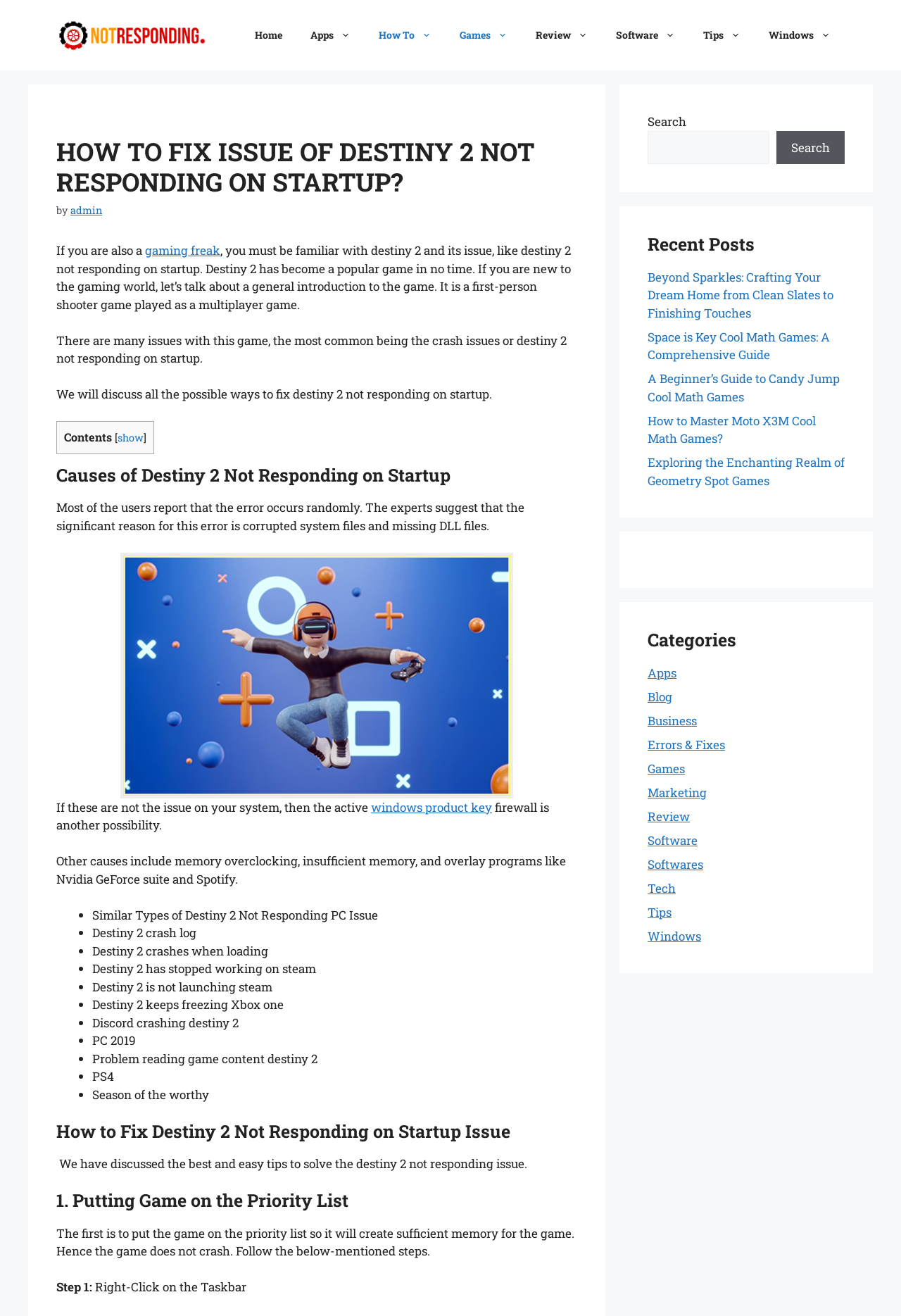What is the possible reason for Destiny 2 not responding on startup?
Please provide a comprehensive answer to the question based on the webpage screenshot.

According to the article, the experts suggest that the significant reason for Destiny 2 not responding on startup is corrupted system files and missing DLL files. This is mentioned in the section 'Causes of Destiny 2 Not Responding on Startup'.